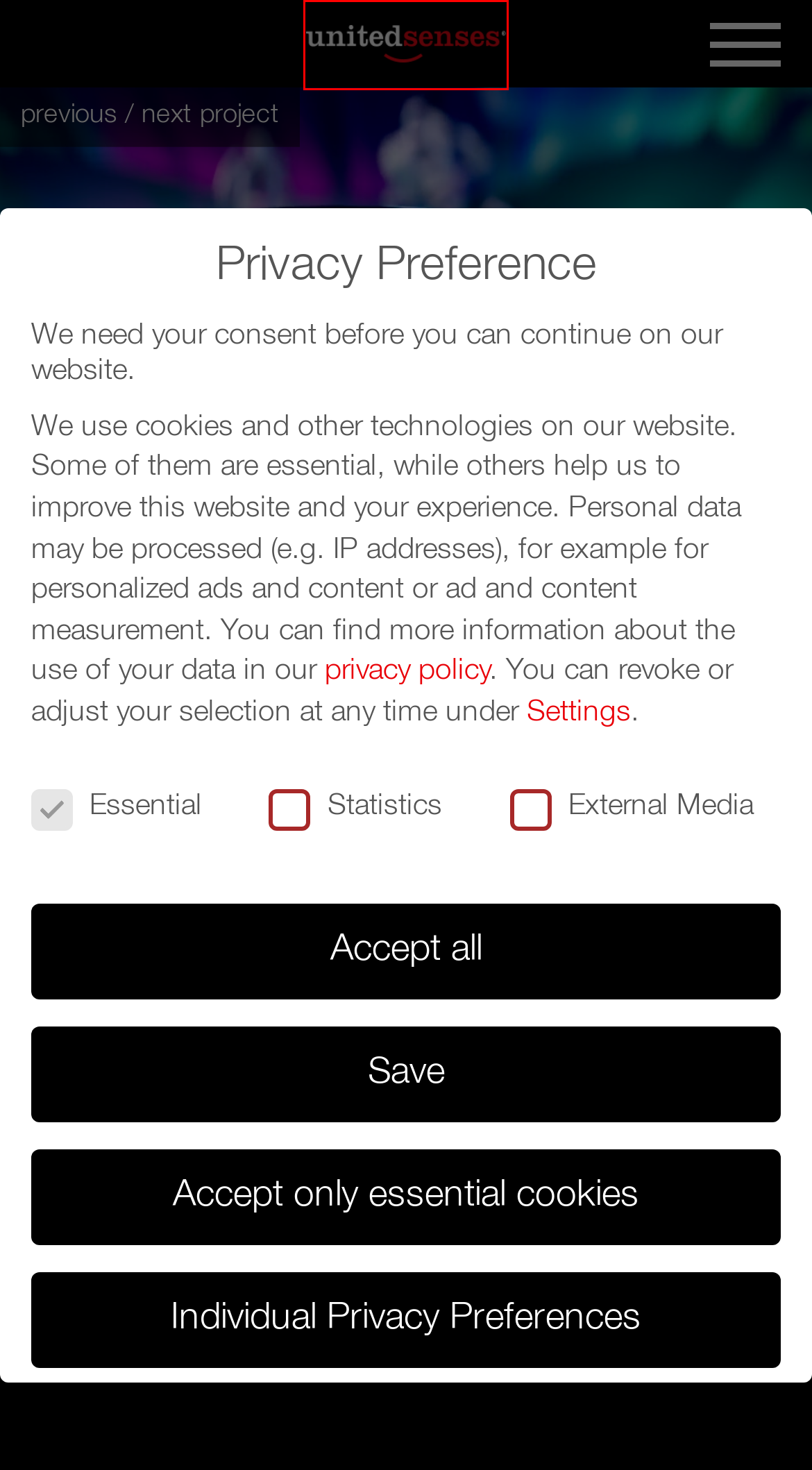You have received a screenshot of a webpage with a red bounding box indicating a UI element. Please determine the most fitting webpage description that matches the new webpage after clicking on the indicated element. The choices are:
A. all projects | UnitedSenses
B. reels | UnitedSenses
C. interliving  tv commercial  samu haber 2022 | UnitedSenses
D. uefa europa league rebranding, switzerland | UnitedSenses
E. branding | UnitedSenses
F. imprint | UnitedSenses
G. promotion | UnitedSenses
H. UnitedSenses

H